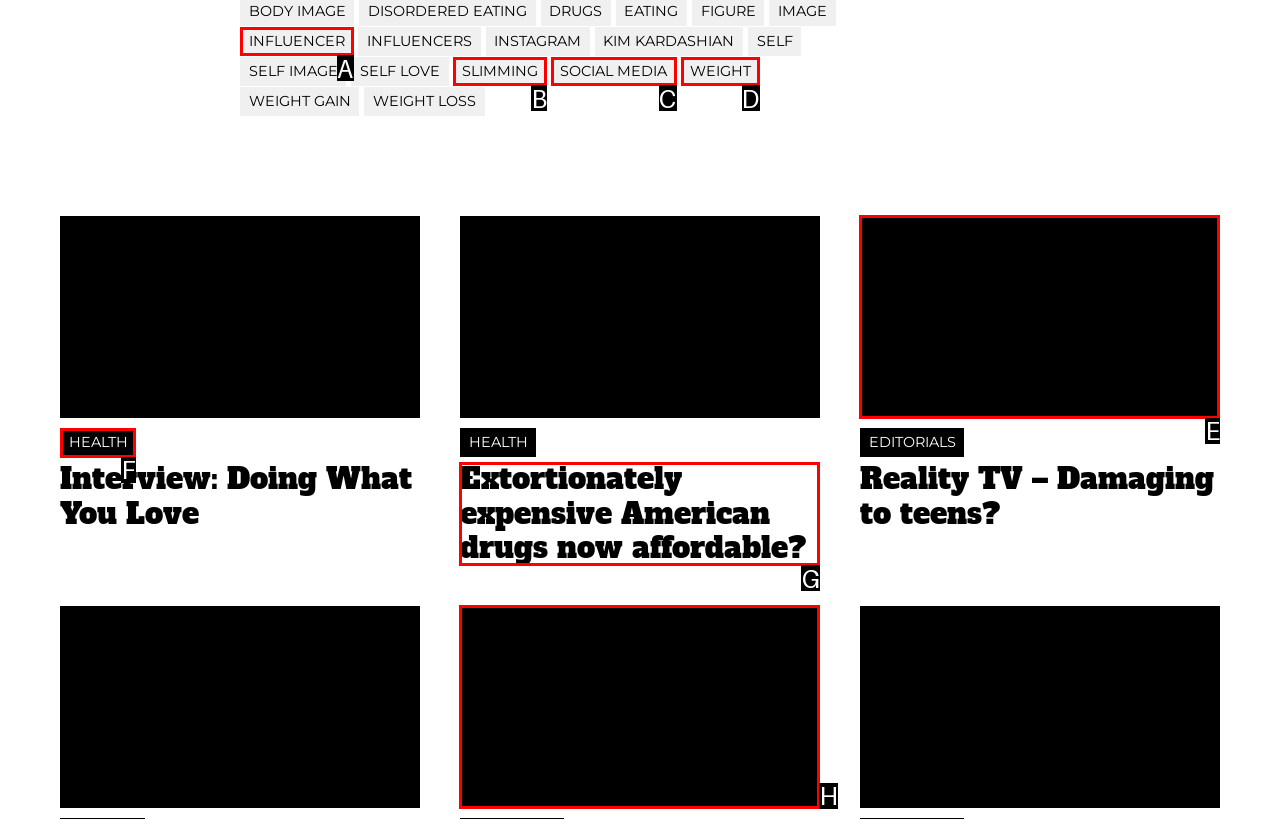Determine which HTML element should be clicked to carry out the following task: Explore HEALTH topics Respond with the letter of the appropriate option.

F